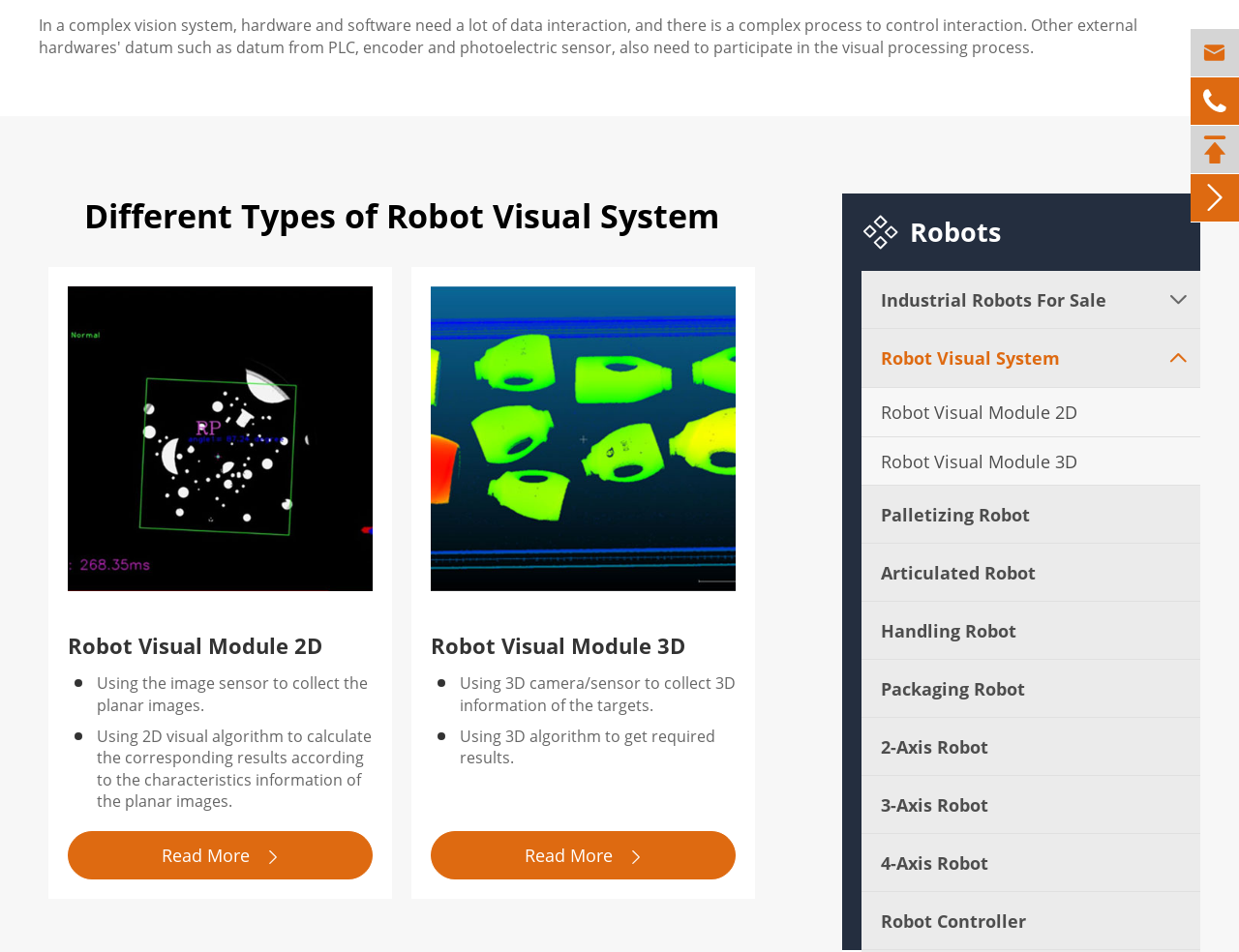Determine the bounding box coordinates of the UI element described below. Use the format (top-left x, top-left y, bottom-right x, bottom-right y) with floating point numbers between 0 and 1: Robot Visual Module 2D

[0.711, 0.418, 0.87, 0.448]